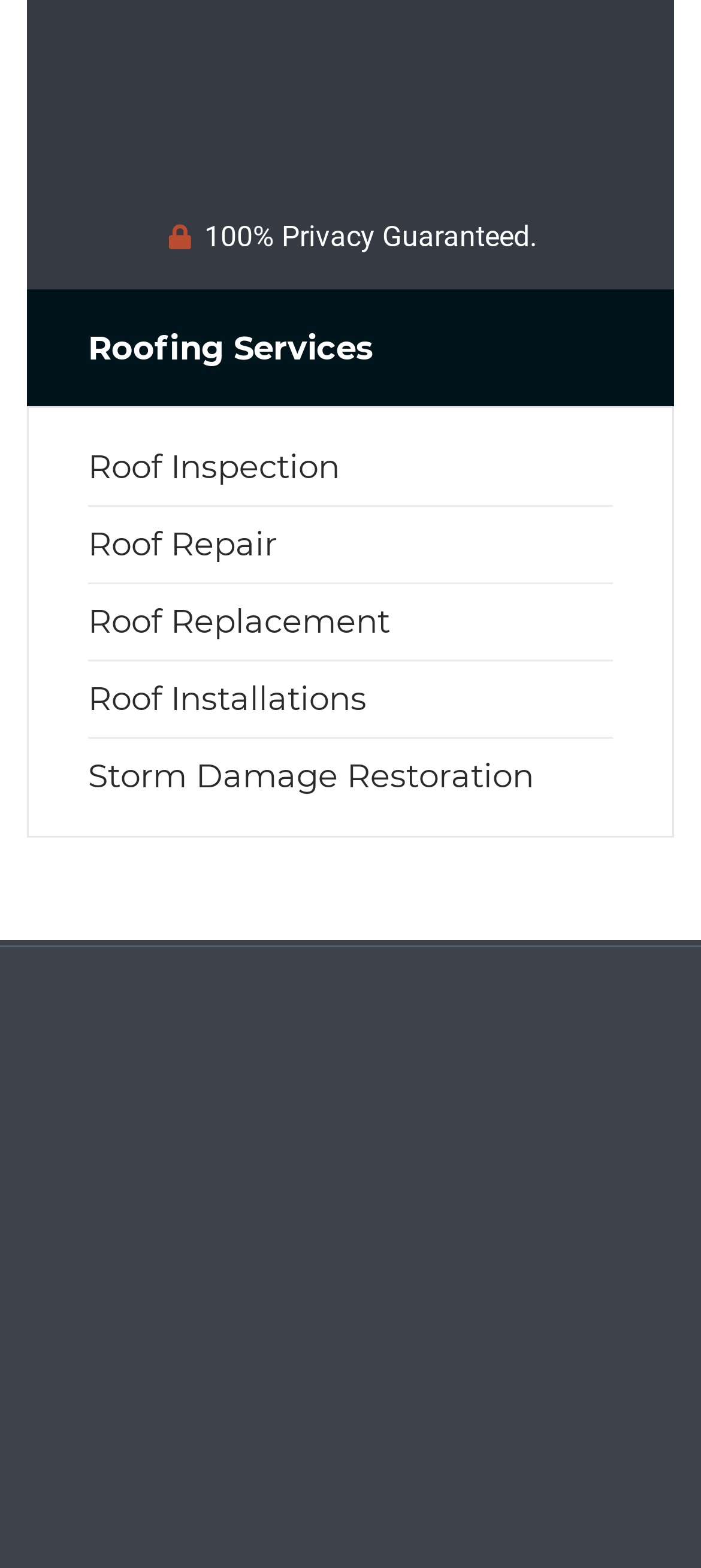Refer to the image and provide an in-depth answer to the question: 
What is the position of the 'Roofing Services' heading on the webpage?

The 'Roofing Services' heading is positioned at the top-middle of the webpage, as indicated by its bounding box coordinates [0.038, 0.184, 0.962, 0.259].